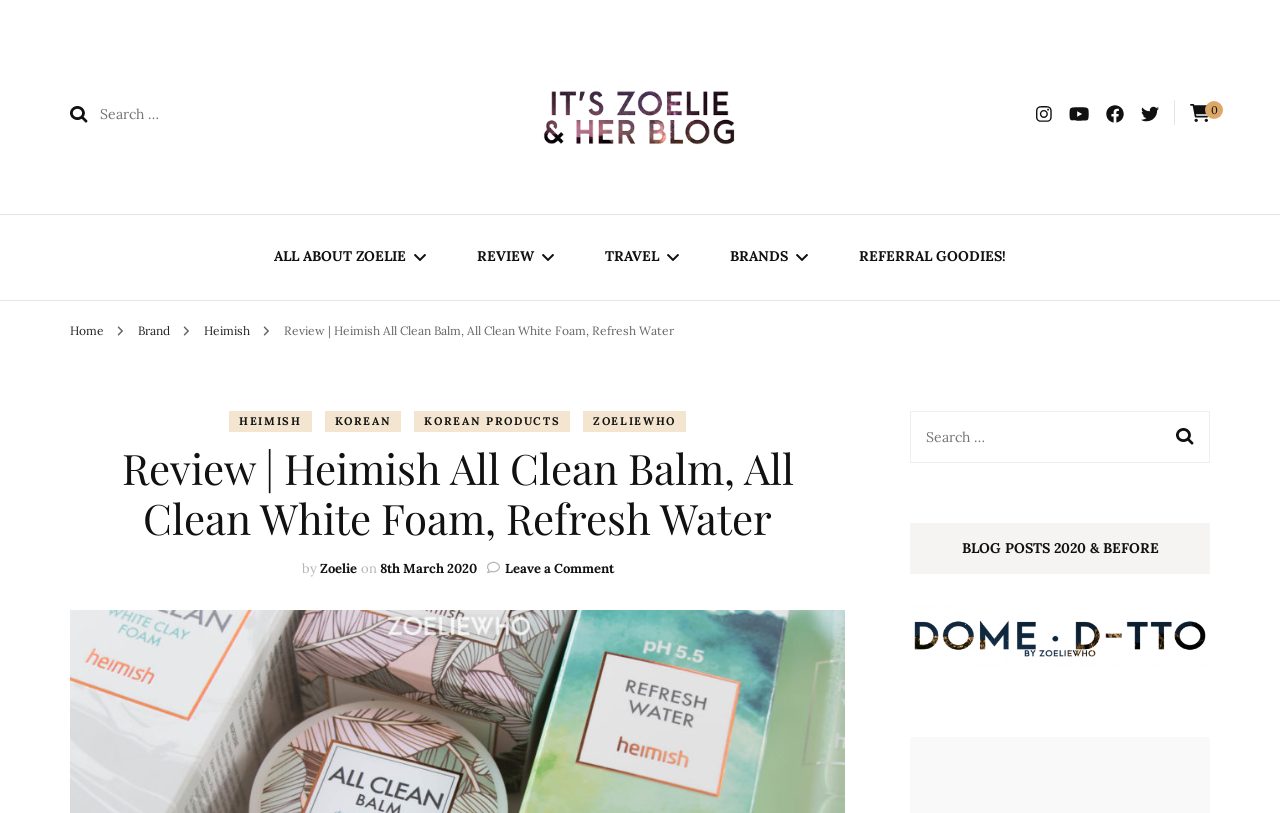Determine the bounding box coordinates for the clickable element required to fulfill the instruction: "Visit the page of Hell on Wheels episode 5". Provide the coordinates as four float numbers between 0 and 1, i.e., [left, top, right, bottom].

None